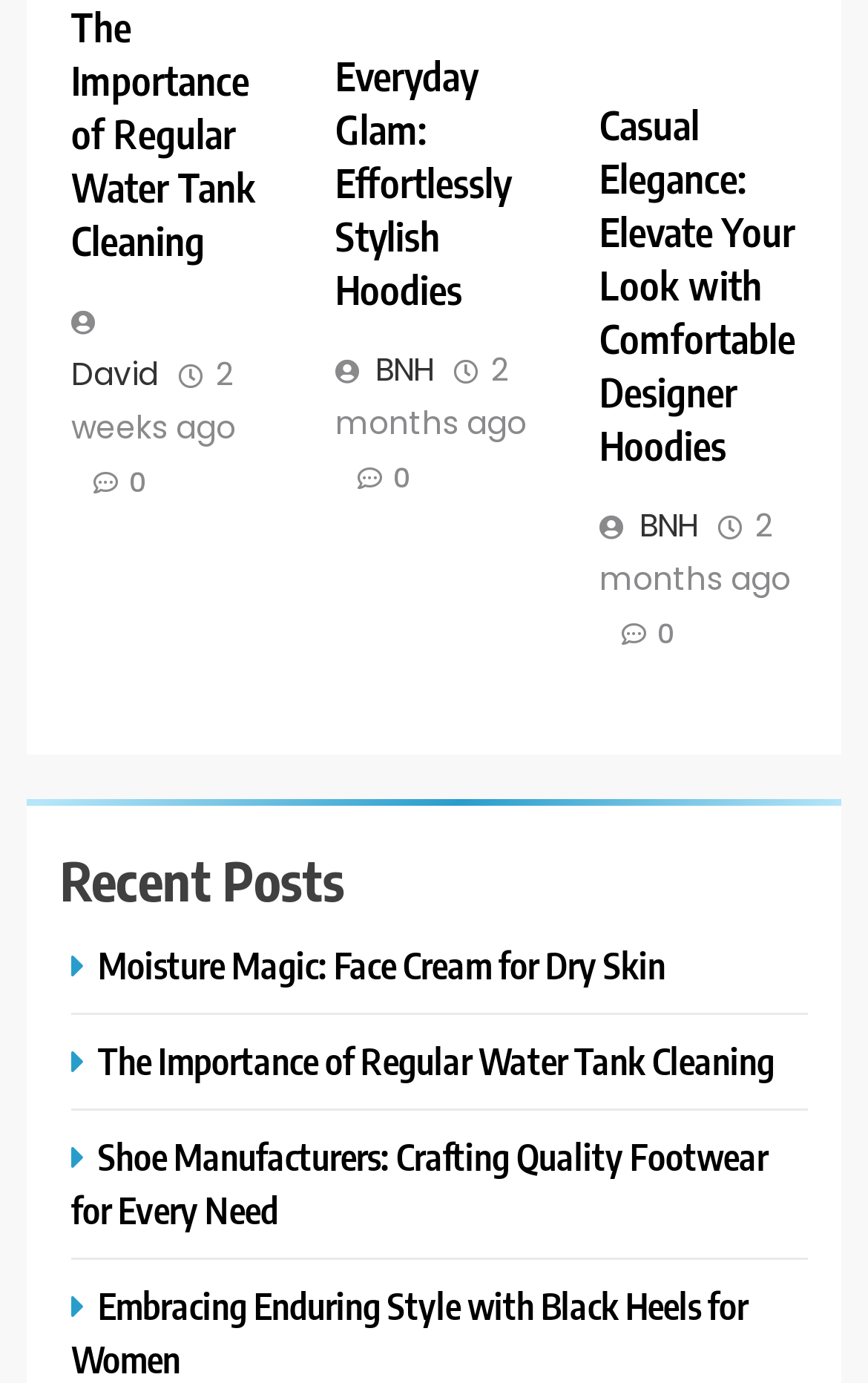Utilize the details in the image to give a detailed response to the question: Who is the author of the article 'Everyday Glam: Effortlessly Stylish Hoodies'?

I looked at the link next to the article title 'Everyday Glam: Effortlessly Stylish Hoodies' and found the author's name, which is 'BNH'.